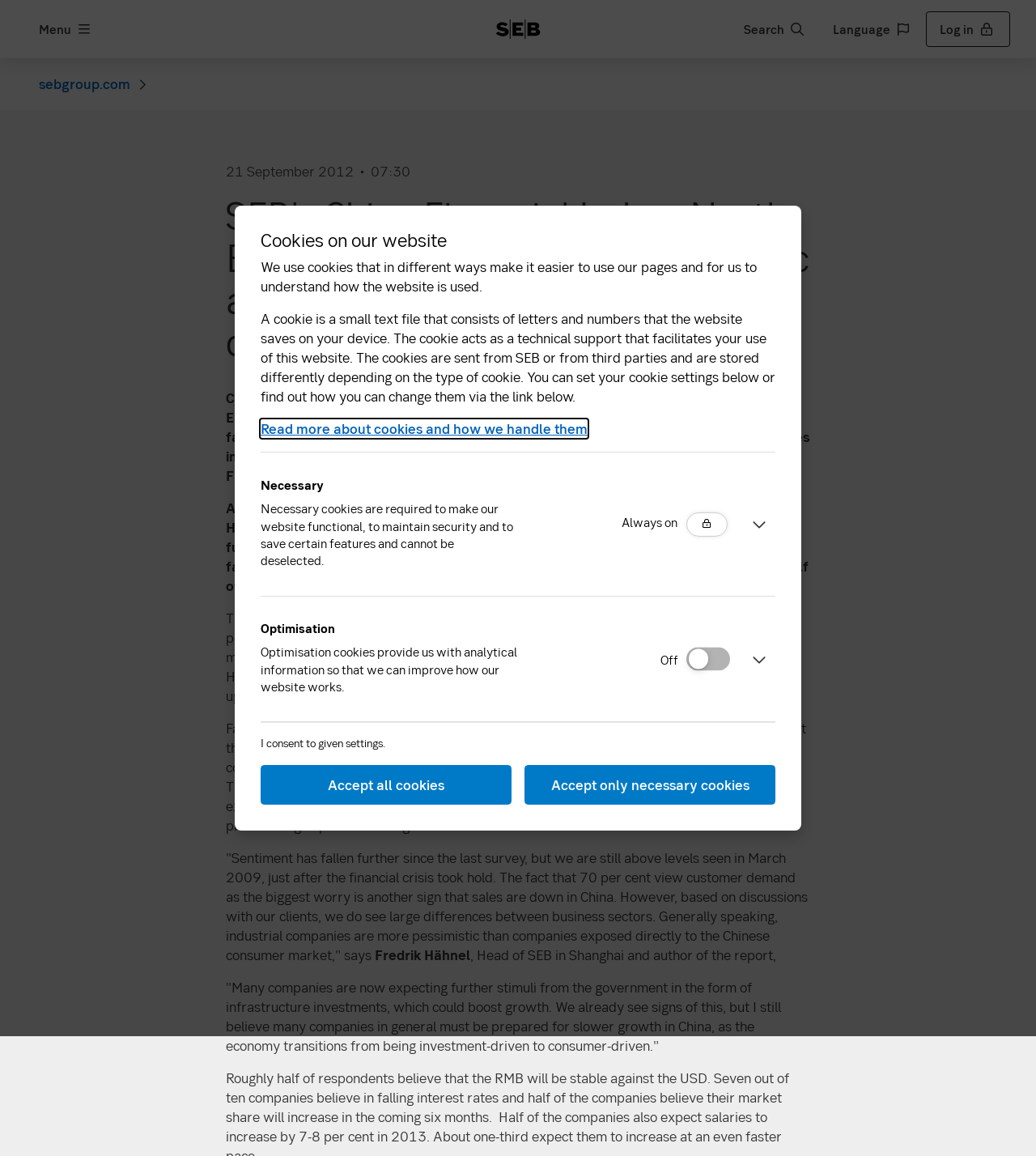What is the alternative to 'Accept all cookies'?
Refer to the image and provide a concise answer in one word or phrase.

Accept only necessary cookies